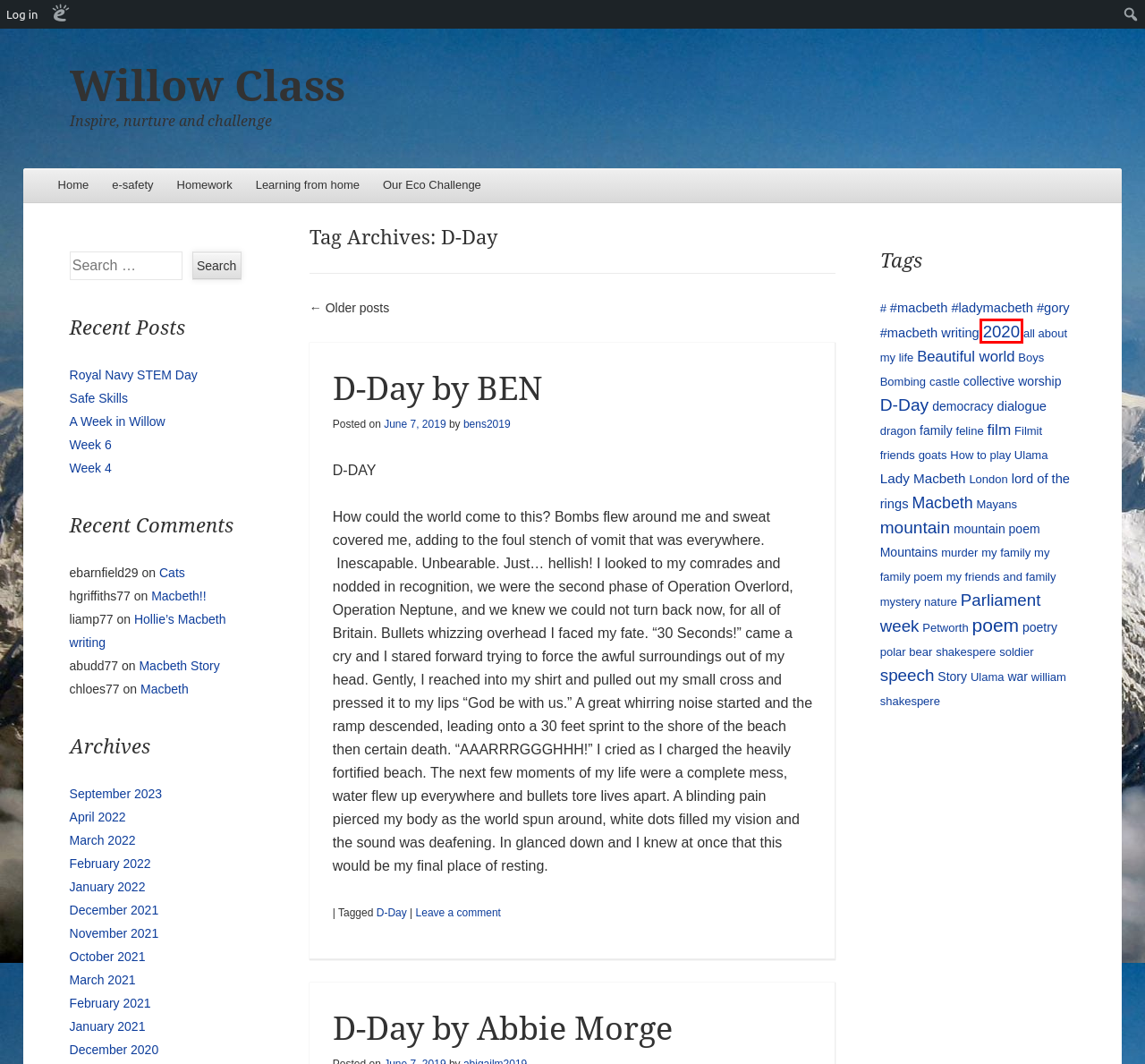Given a screenshot of a webpage with a red bounding box around a UI element, please identify the most appropriate webpage description that matches the new webpage after you click on the element. Here are the candidates:
A. D-Day by BEN | Willow Class
B. Willow Class | Inspire, nurture and challenge
C. Learning from home | Willow Class
D. feline | Willow Class
E. Cats | Willow Class
F. dialogue | Willow Class
G. Hollie’s Macbeth writing | Willow Class
H. 2020 | Willow Class

H